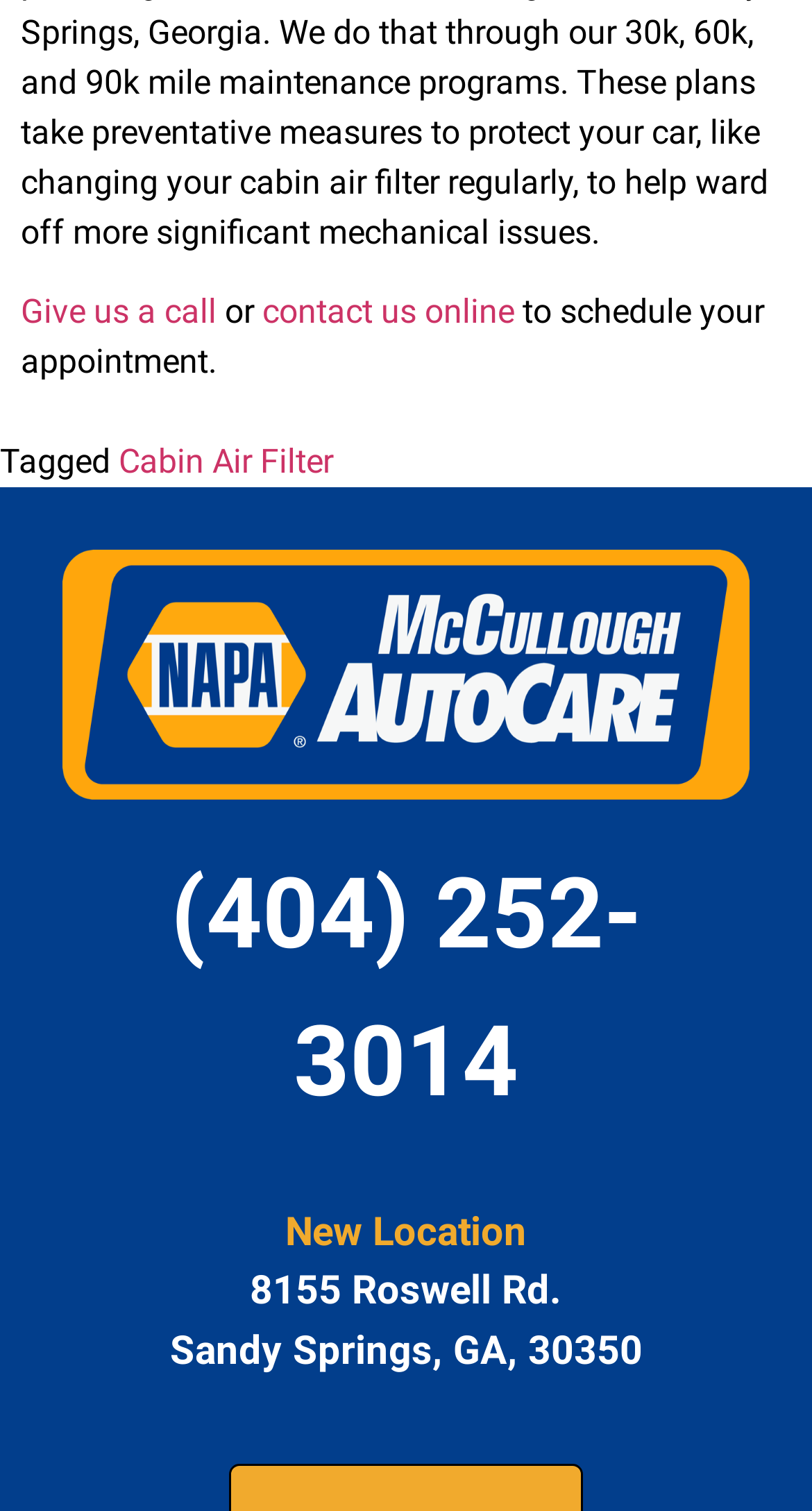What is the phone number to call?
Could you please answer the question thoroughly and with as much detail as possible?

I found the phone number by looking at the link element with the text '(404) 252-3014' which is located at the coordinates [0.21, 0.567, 0.79, 0.74]. This suggests that it is a contact information for the business.